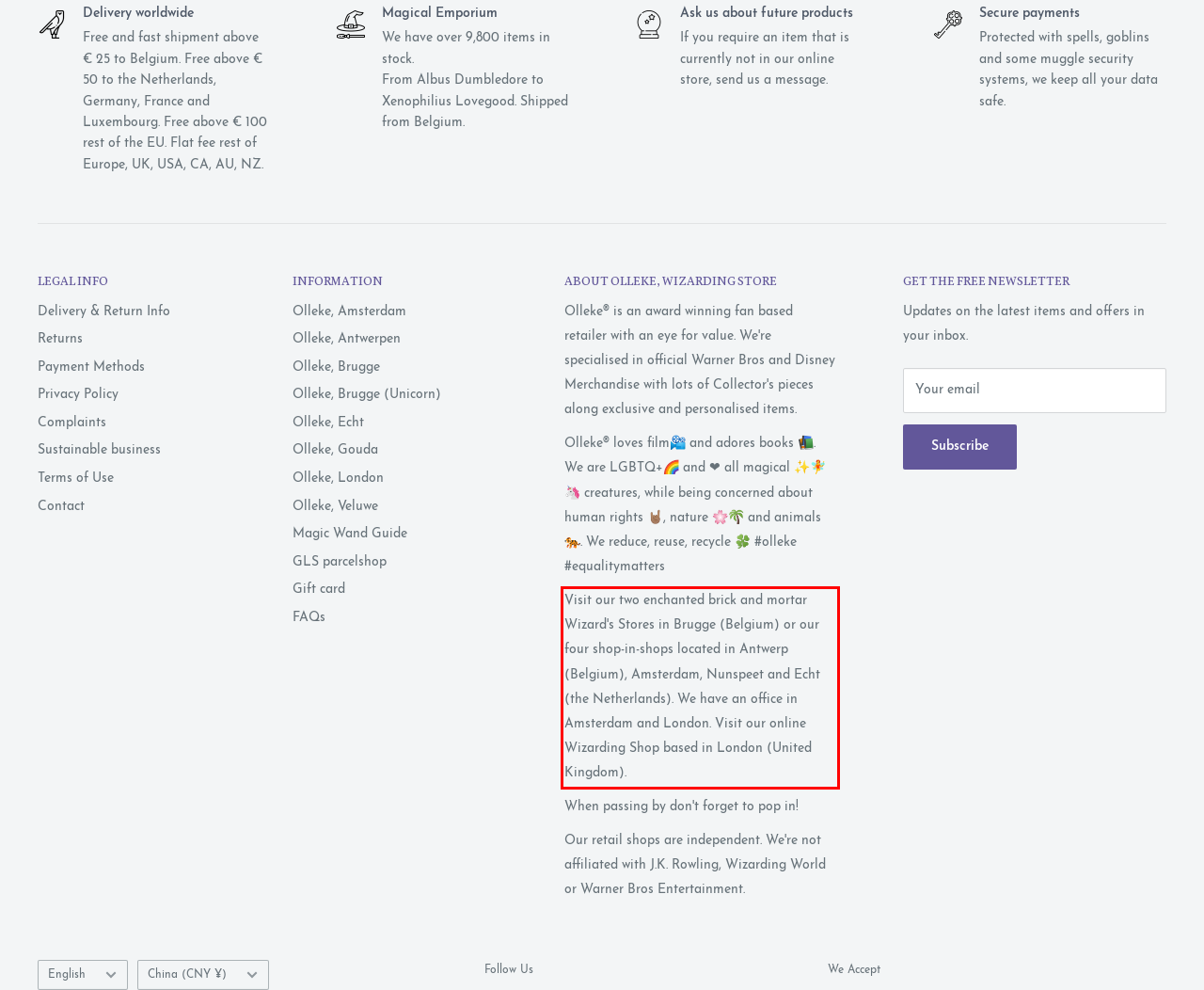Given a screenshot of a webpage with a red bounding box, extract the text content from the UI element inside the red bounding box.

Visit our two enchanted brick and mortar Wizard's Stores in Brugge (Belgium) or our four shop-in-shops located in Antwerp (Belgium), Amsterdam, Nunspeet and Echt (the Netherlands). We have an office in Amsterdam and London. Visit our online Wizarding Shop based in London (United Kingdom).